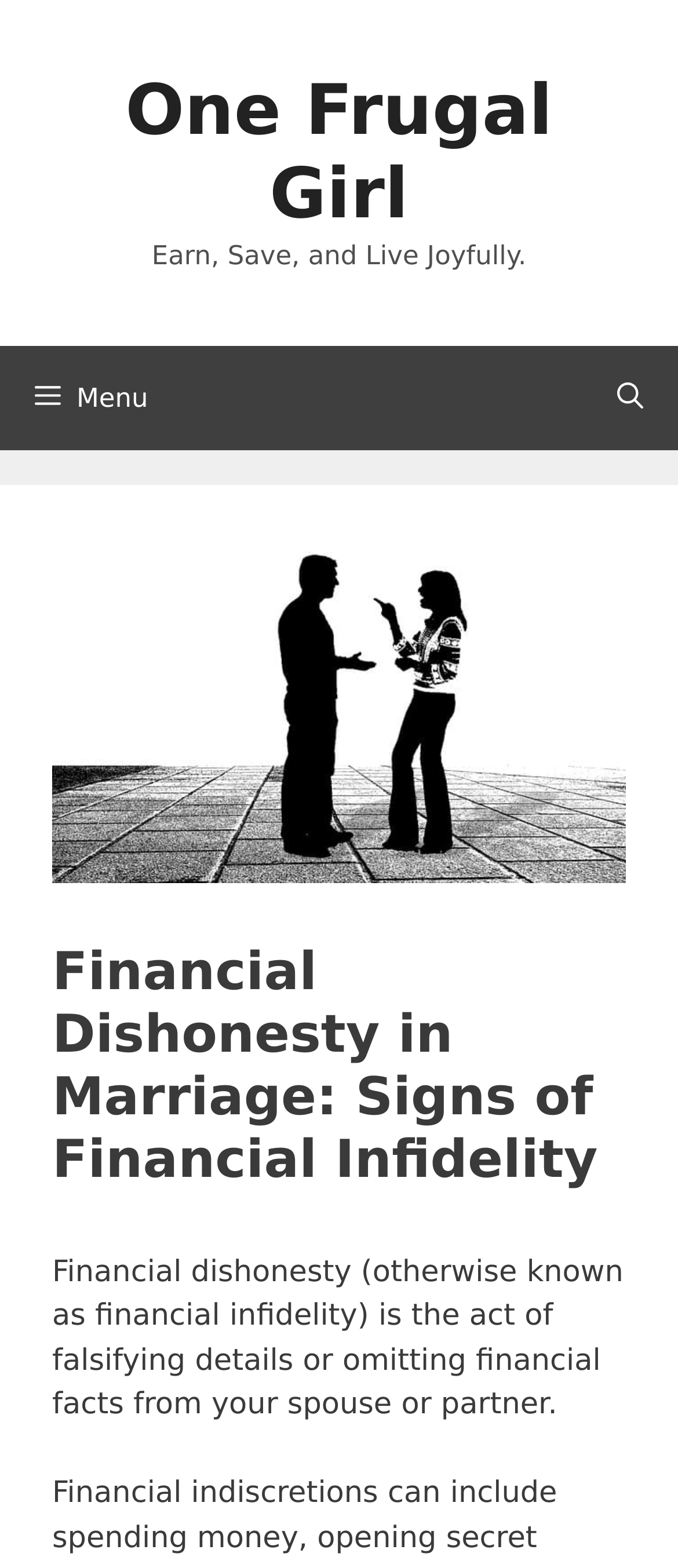Answer with a single word or phrase: 
What is the tagline of the website?

Earn, Save, and Live Joyfully.